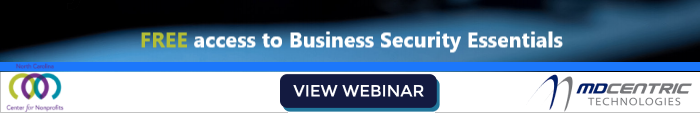What is the purpose of the 'VIEW WEBINAR' button?
Look at the image and answer the question using a single word or phrase.

To access the event